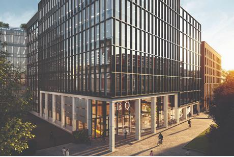Analyze the image and deliver a detailed answer to the question: What is surrounding the building's pathways?

According to the caption, 'pathways are lined with greenery', which implies that the building's pathways are surrounded by plants, trees, or other forms of vegetation, collectively referred to as greenery.